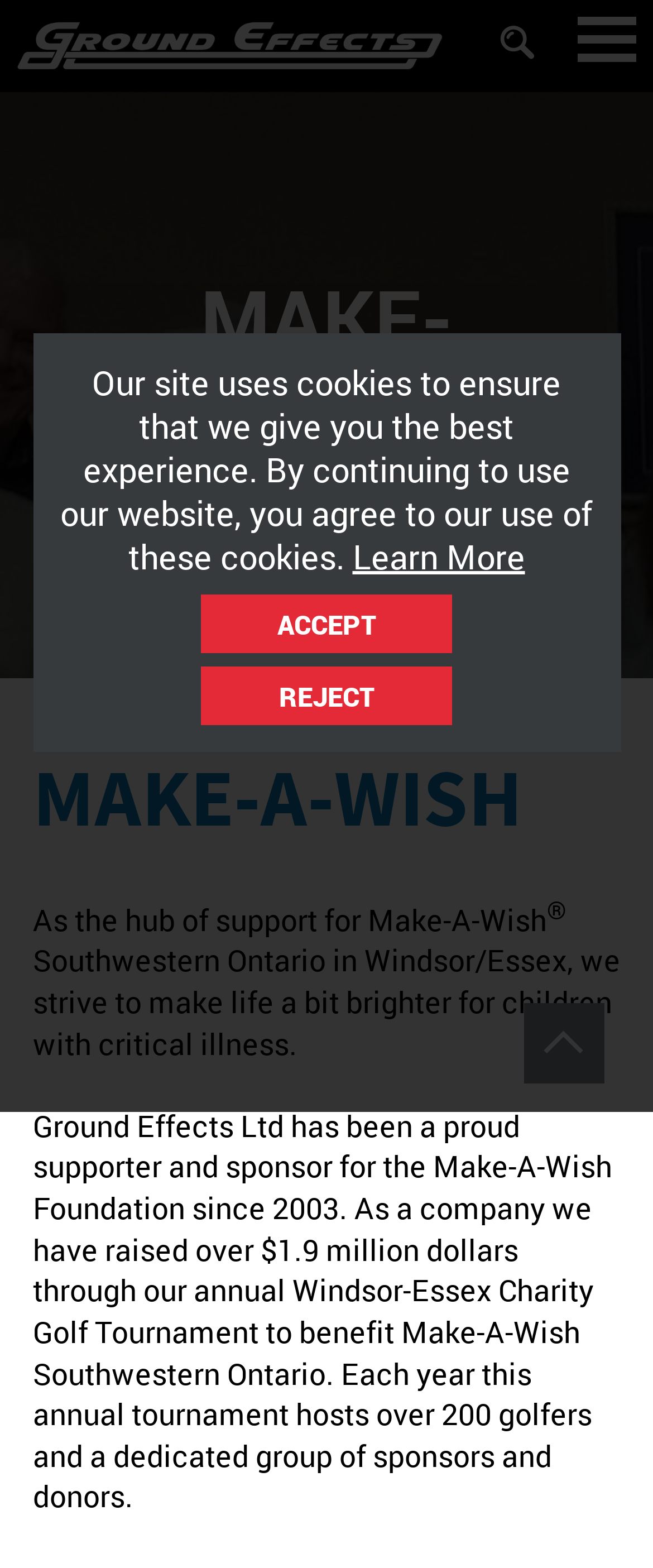Locate the bounding box of the UI element based on this description: "REJECT". Provide four float numbers between 0 and 1 as [left, top, right, bottom].

[0.308, 0.425, 0.692, 0.463]